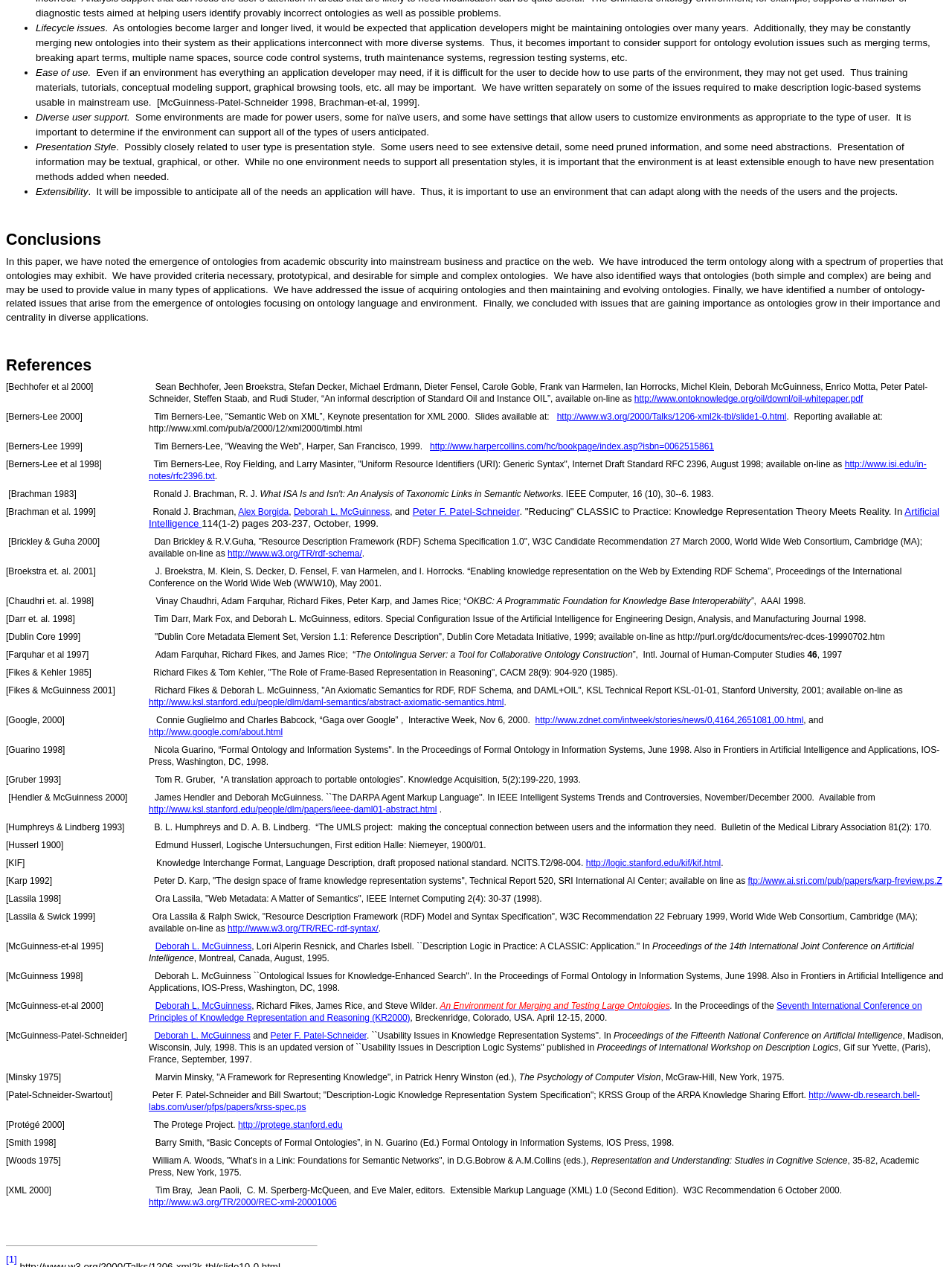What is the significance of ontology evolution?
Using the details shown in the screenshot, provide a comprehensive answer to the question.

The webpage emphasizes the importance of considering support for ontology evolution, including issues such as merging terms, breaking apart terms, and multiple name spaces. This suggests that ontology evolution is significant because it enables the maintenance and evolution of ontologies over time.